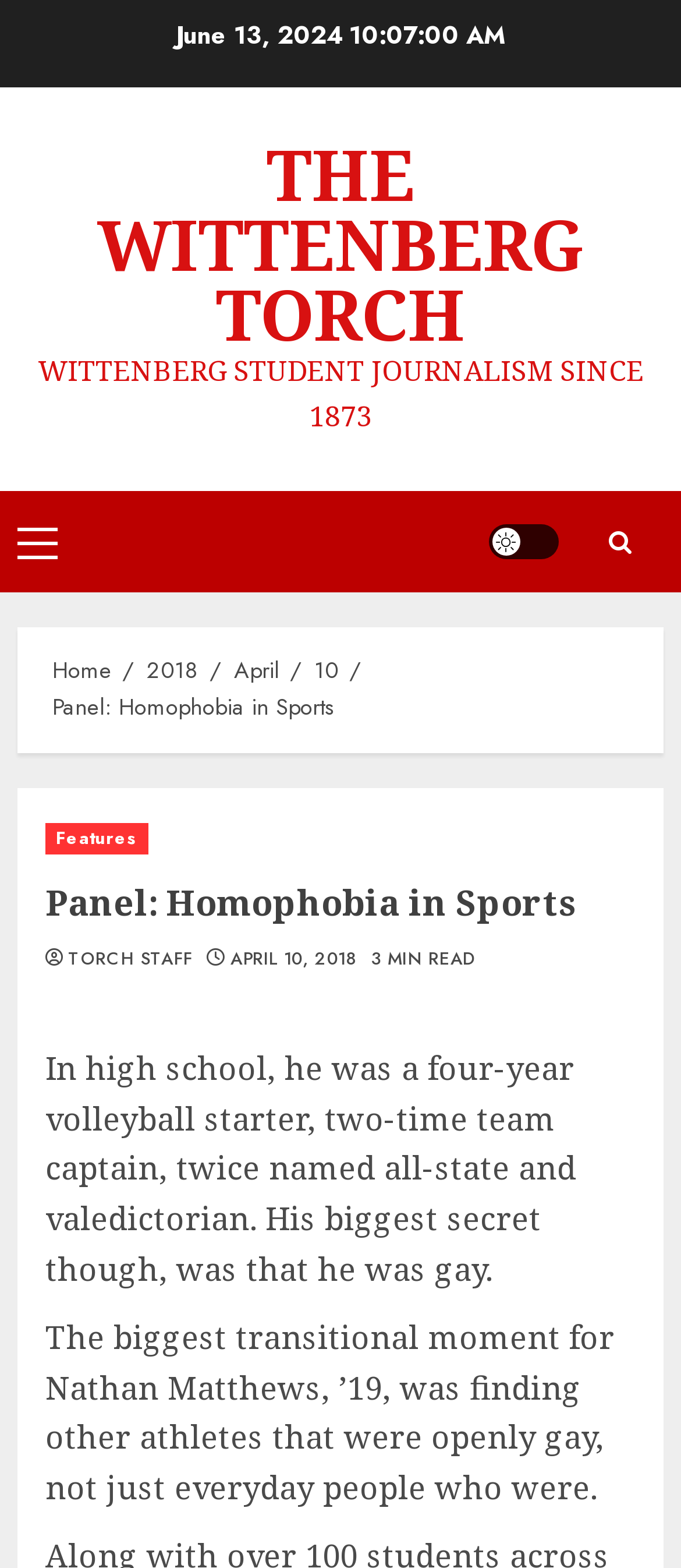What is the name of the publication?
Can you give a detailed and elaborate answer to the question?

I found the name of the publication by looking at the link element, where it says 'THE WITTENBERG TORCH', which indicates the name of the publication is The Wittenberg Torch.